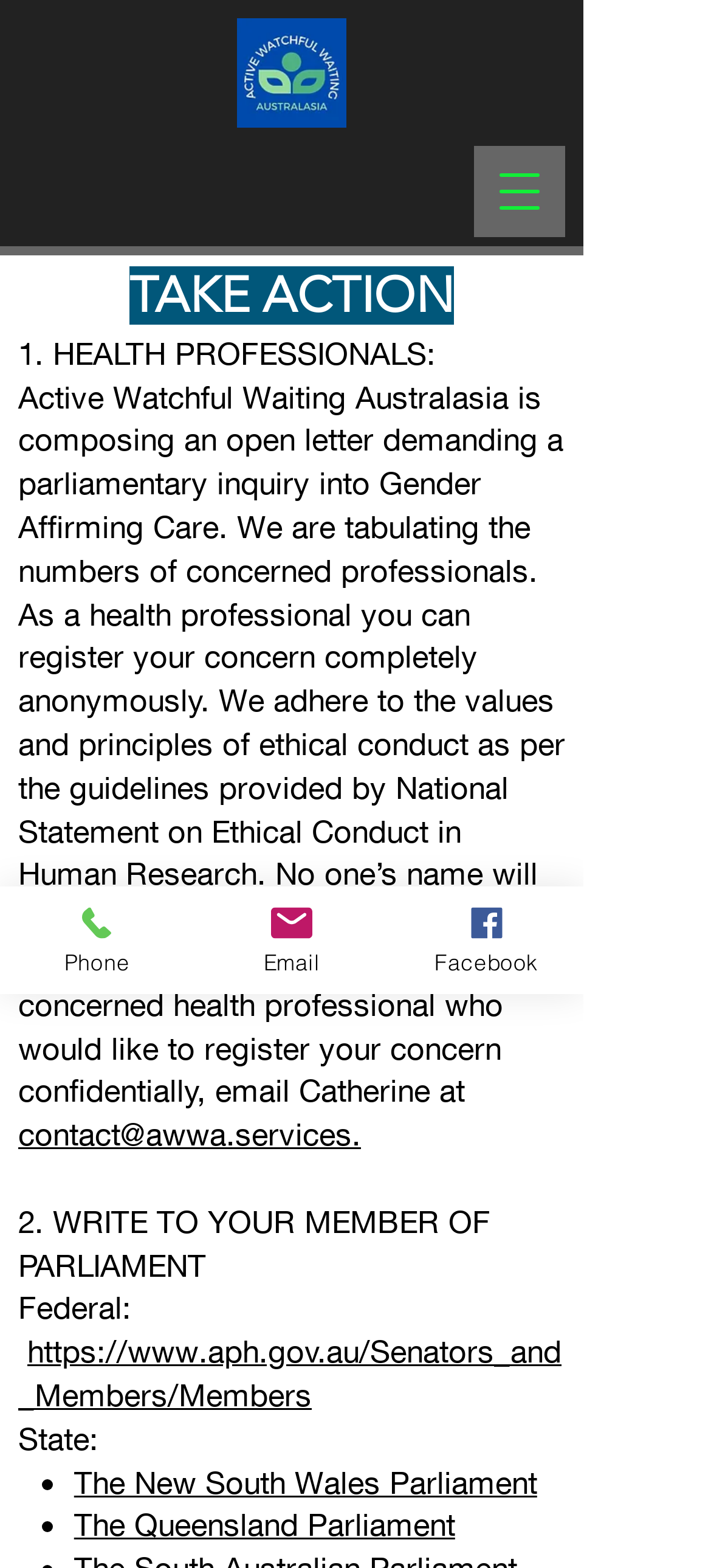Could you locate the bounding box coordinates for the section that should be clicked to accomplish this task: "Open navigation menu".

[0.667, 0.093, 0.795, 0.151]